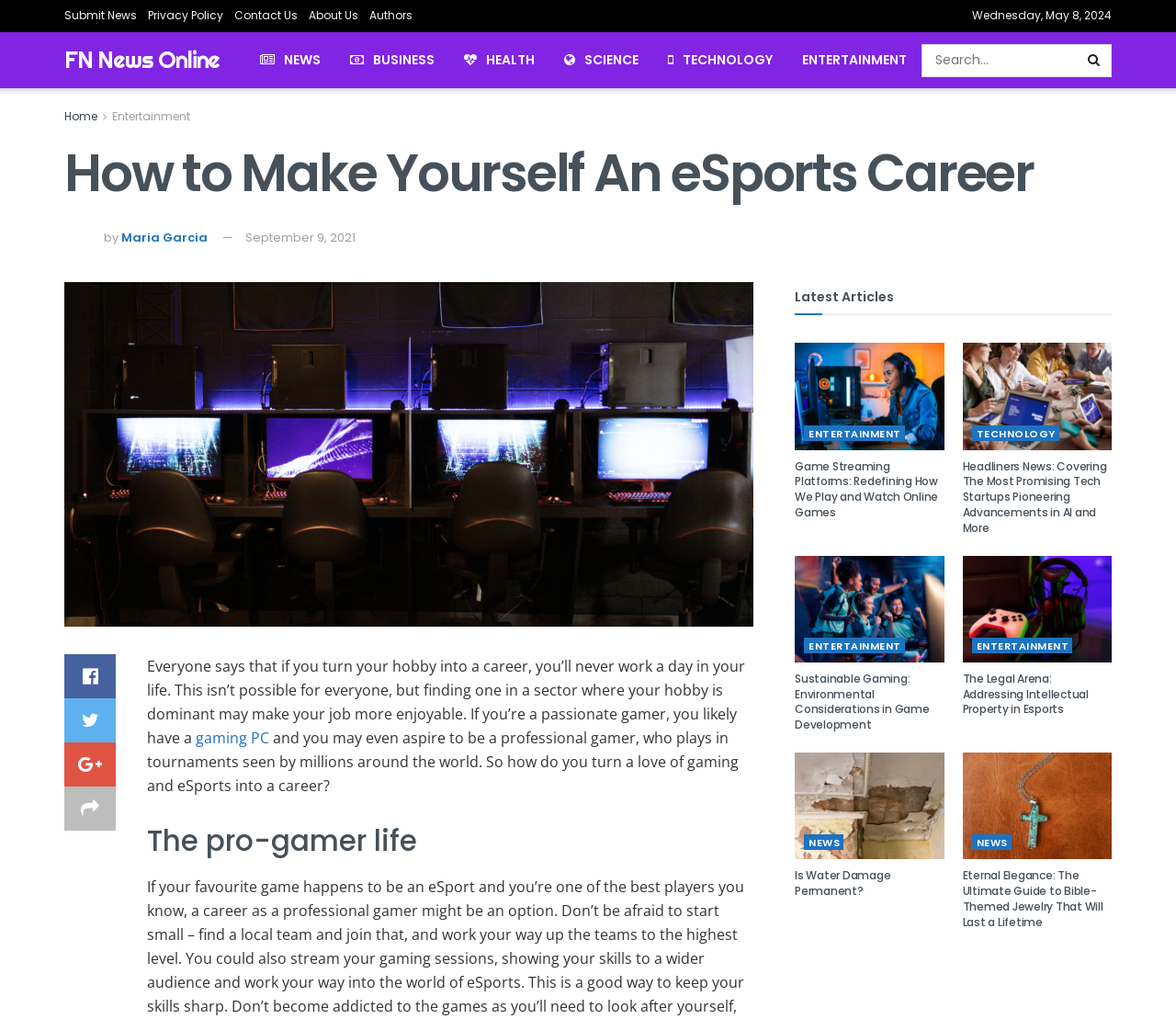Use the details in the image to answer the question thoroughly: 
How many links are there in the top navigation bar?

I counted the number of link elements in the top navigation bar, which are 6, including 'Submit News', 'Privacy Policy', 'Contact Us', 'About Us', 'Authors', and 'FN News Online'.